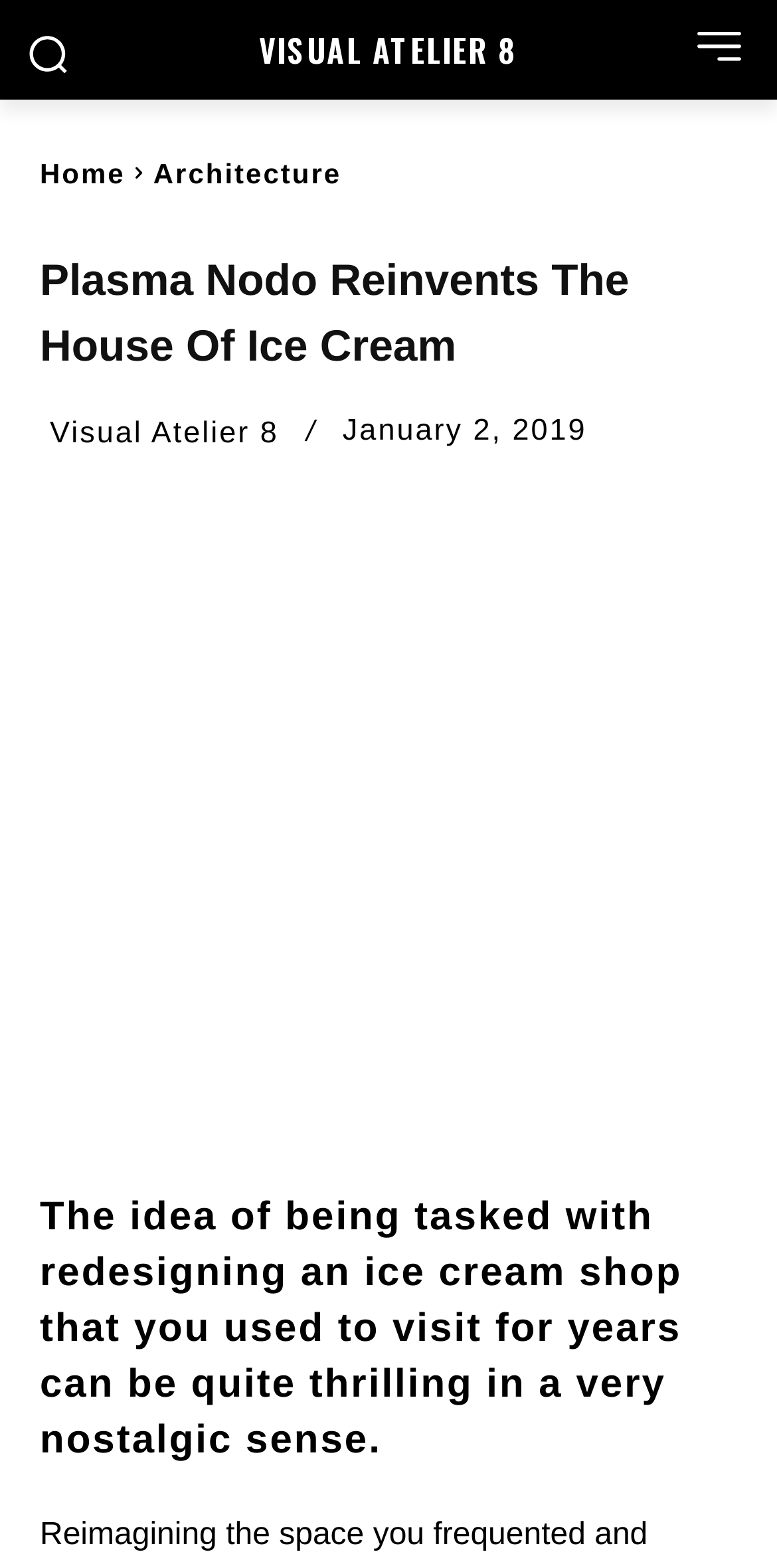Highlight the bounding box coordinates of the element that should be clicked to carry out the following instruction: "Read the article about Plasma Nodo". The coordinates must be given as four float numbers ranging from 0 to 1, i.e., [left, top, right, bottom].

[0.051, 0.158, 0.949, 0.242]